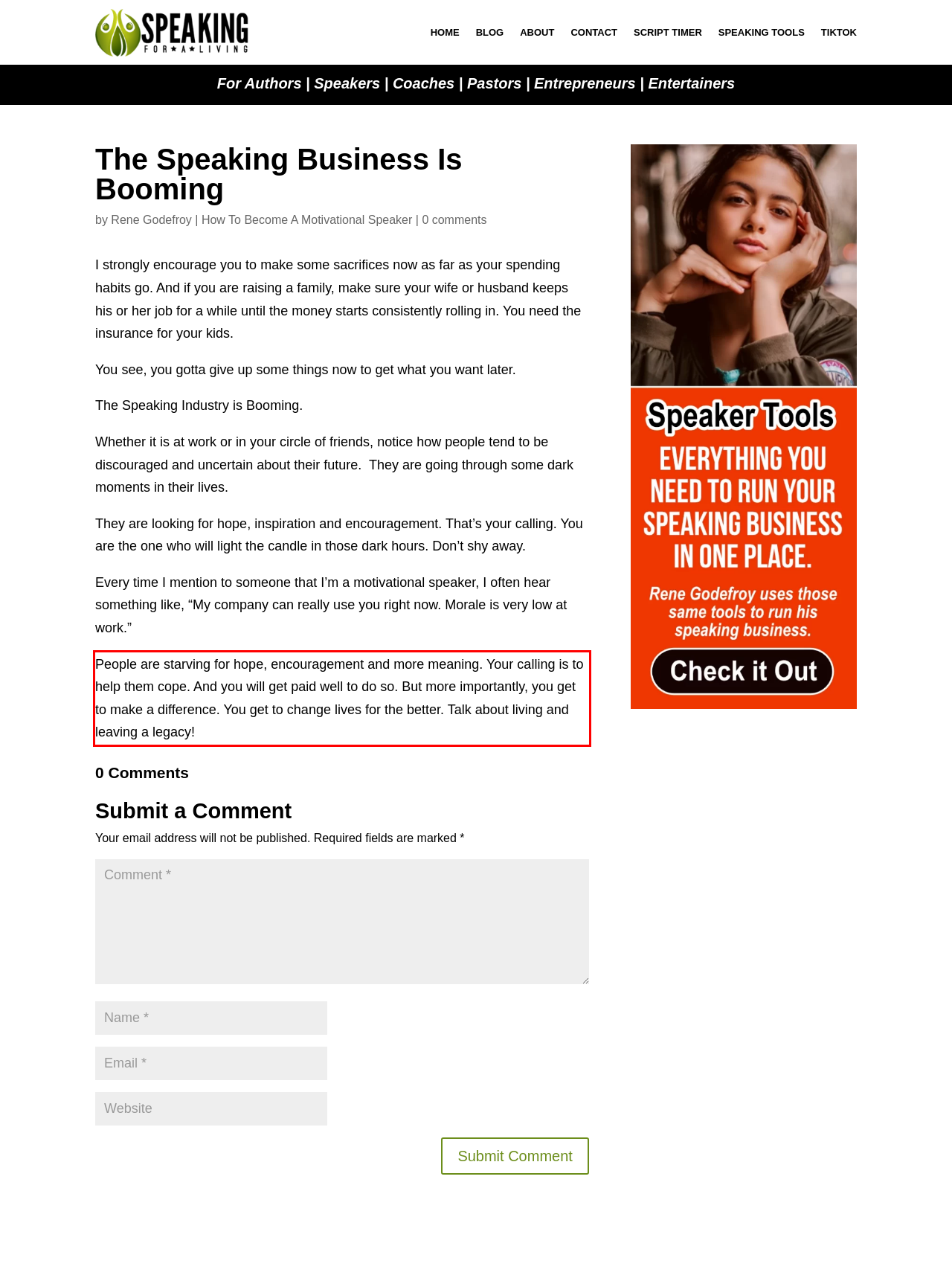The screenshot provided shows a webpage with a red bounding box. Apply OCR to the text within this red bounding box and provide the extracted content.

People are starving for hope, encouragement and more meaning. Your calling is to help them cope. And you will get paid well to do so. But more importantly, you get to make a difference. You get to change lives for the better. Talk about living and leaving a legacy!